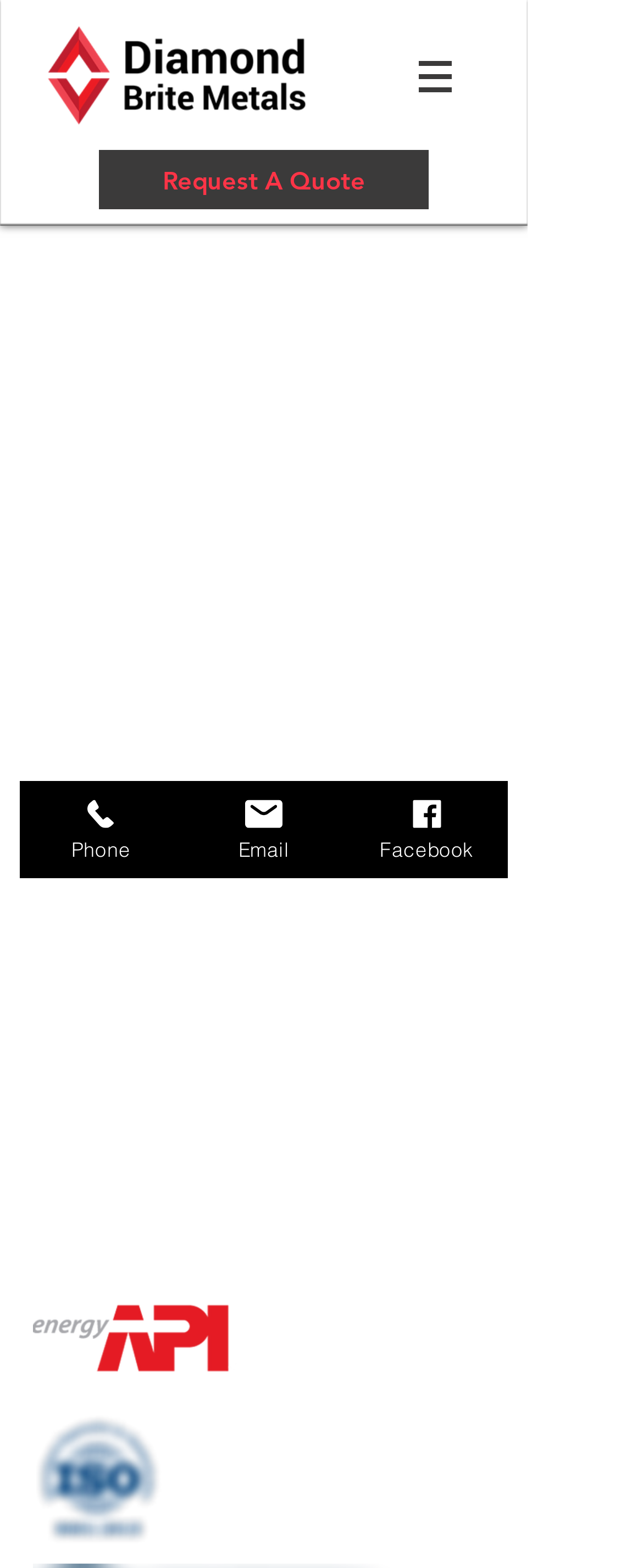Identify the coordinates of the bounding box for the element described below: "Request A Quote". Return the coordinates as four float numbers between 0 and 1: [left, top, right, bottom].

[0.154, 0.096, 0.667, 0.133]